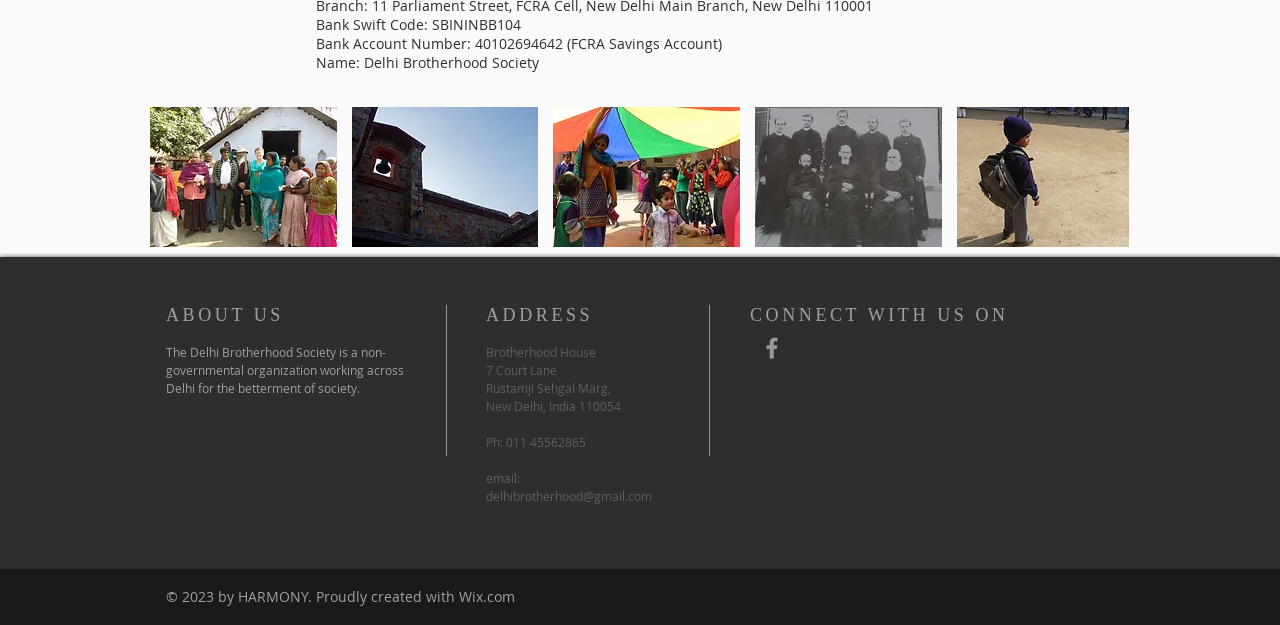What is the name of the platform used to create the website?
Answer with a single word or phrase by referring to the visual content.

Wix.com